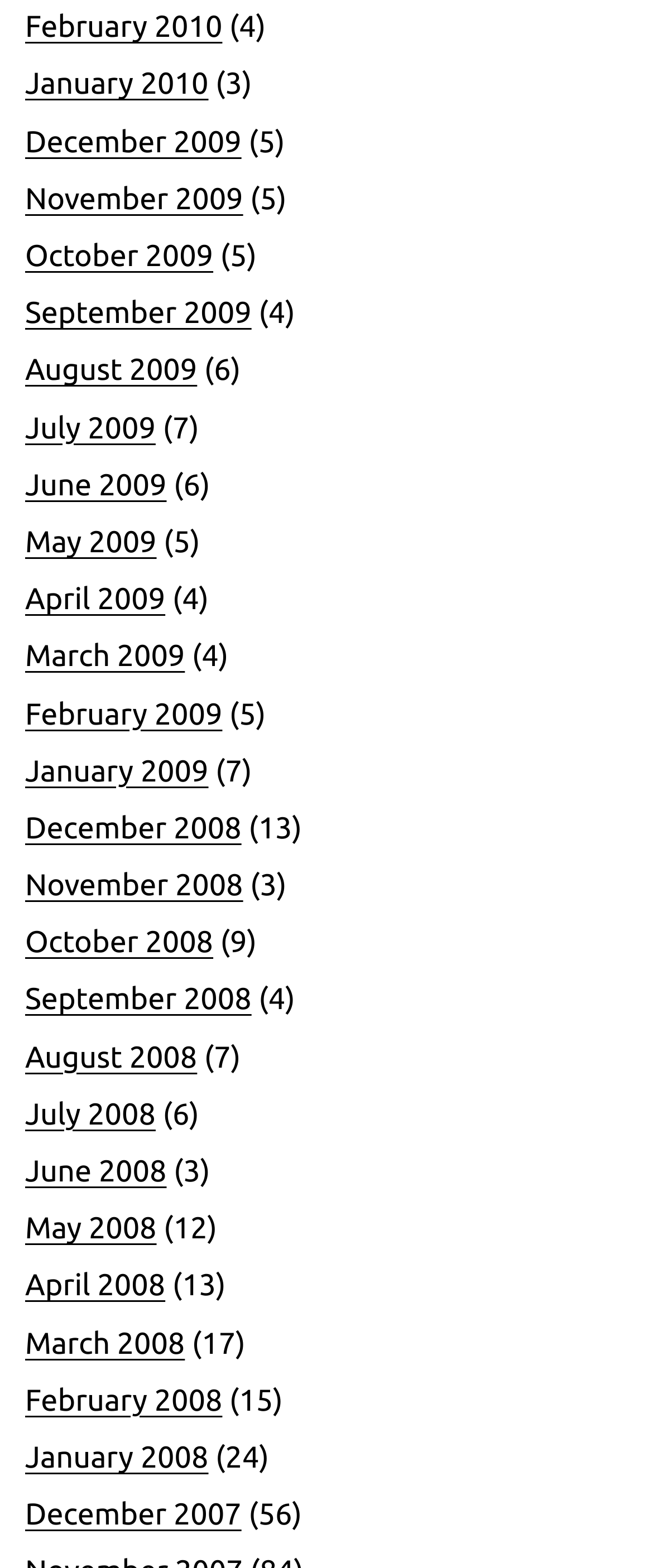What is the month with the most entries?
Kindly offer a comprehensive and detailed response to the question.

By examining the static text elements adjacent to each link, I found that the month with the most entries is December 2007, which has 56 entries.